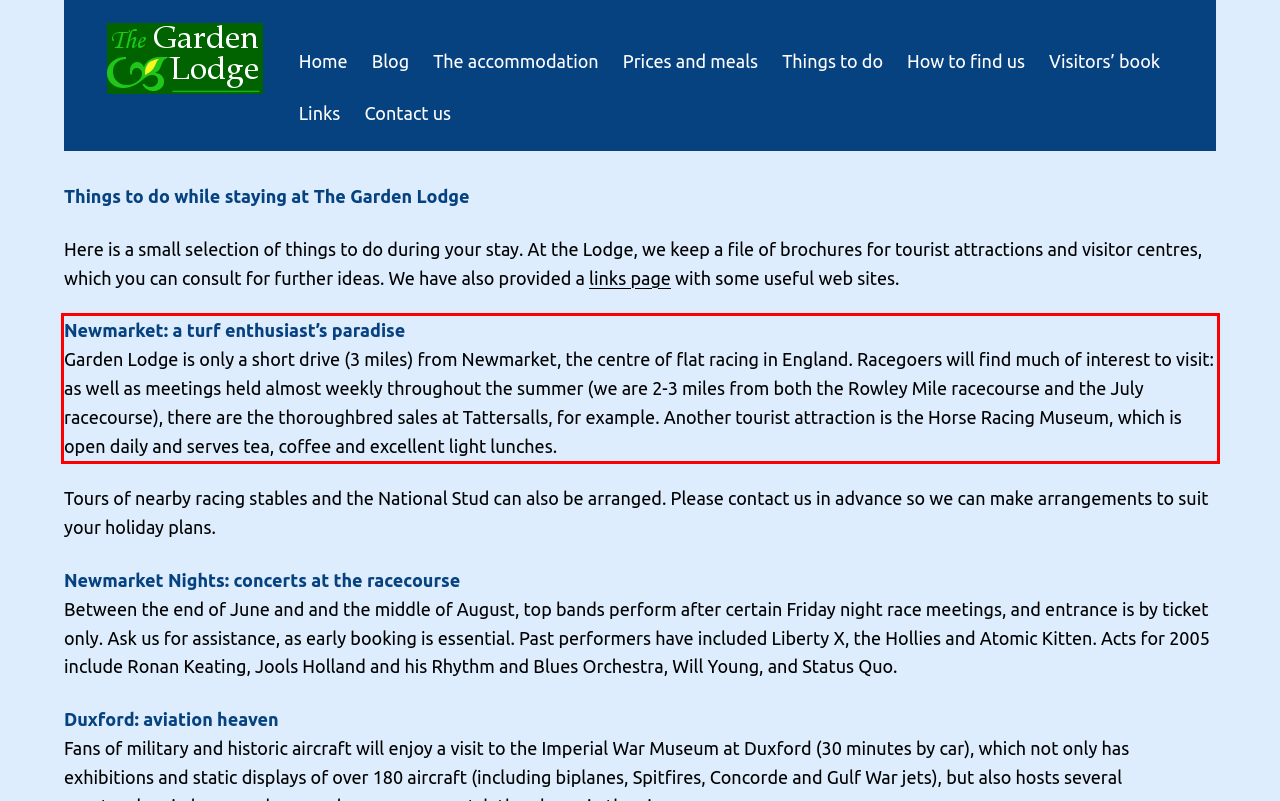Given a screenshot of a webpage containing a red bounding box, perform OCR on the text within this red bounding box and provide the text content.

Newmarket: a turf enthusiast’s paradise Garden Lodge is only a short drive (3 miles) from Newmarket, the centre of flat racing in England. Racegoers will find much of interest to visit: as well as meetings held almost weekly throughout the summer (we are 2-3 miles from both the Rowley Mile racecourse and the July racecourse), there are the thoroughbred sales at Tattersalls, for example. Another tourist attraction is the Horse Racing Museum, which is open daily and serves tea, coffee and excellent light lunches.